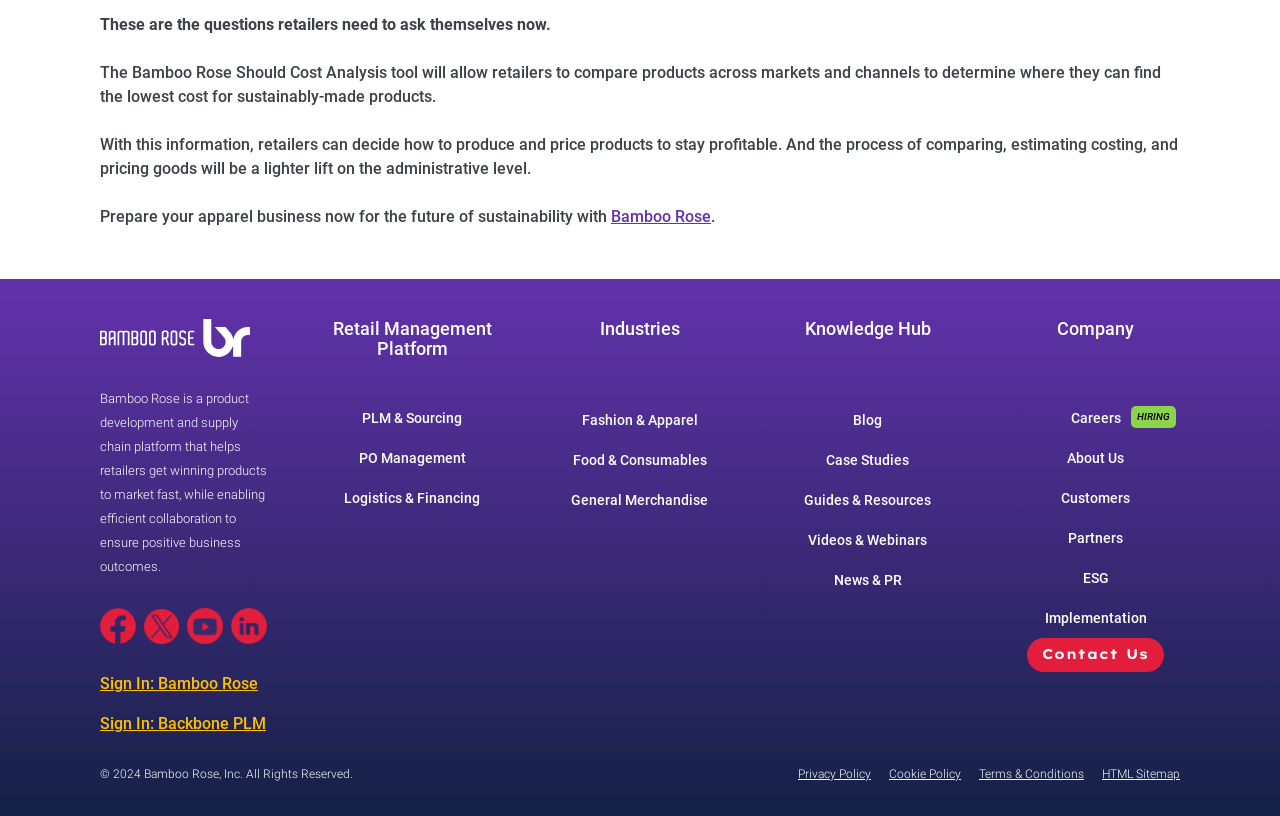Locate the bounding box coordinates of the segment that needs to be clicked to meet this instruction: "Contact Us".

[0.802, 0.782, 0.91, 0.824]